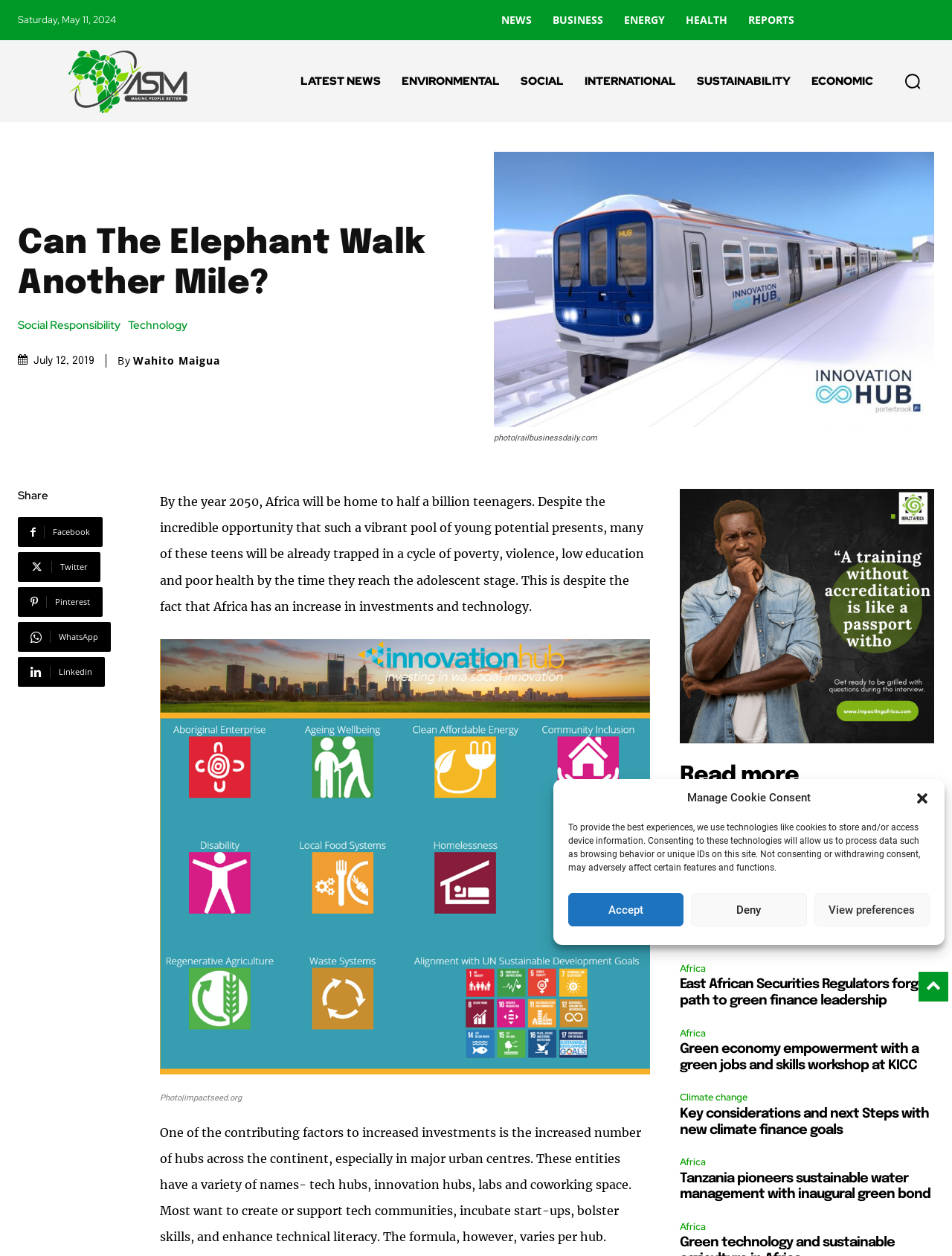Please locate the bounding box coordinates of the element that should be clicked to achieve the given instruction: "Search for something".

None